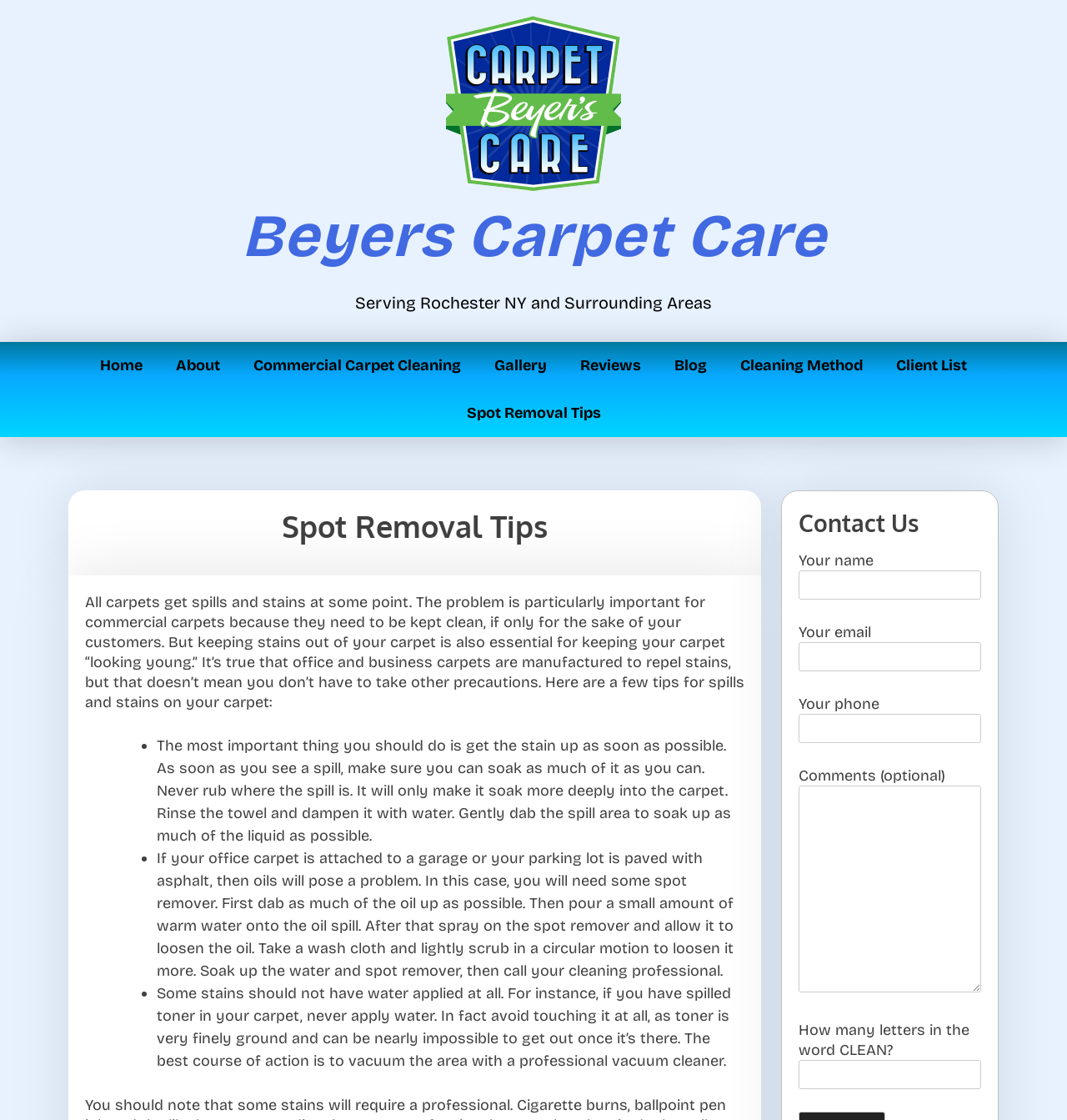How many fields are required in the contact form?
Using the image, provide a detailed and thorough answer to the question.

The contact form has fields for name, email, phone, and comments. The name, email, and a response to the question 'How many letters in the word CLEAN?' are required fields, while the phone and comments fields are optional. Therefore, there are 4 required fields in the contact form.